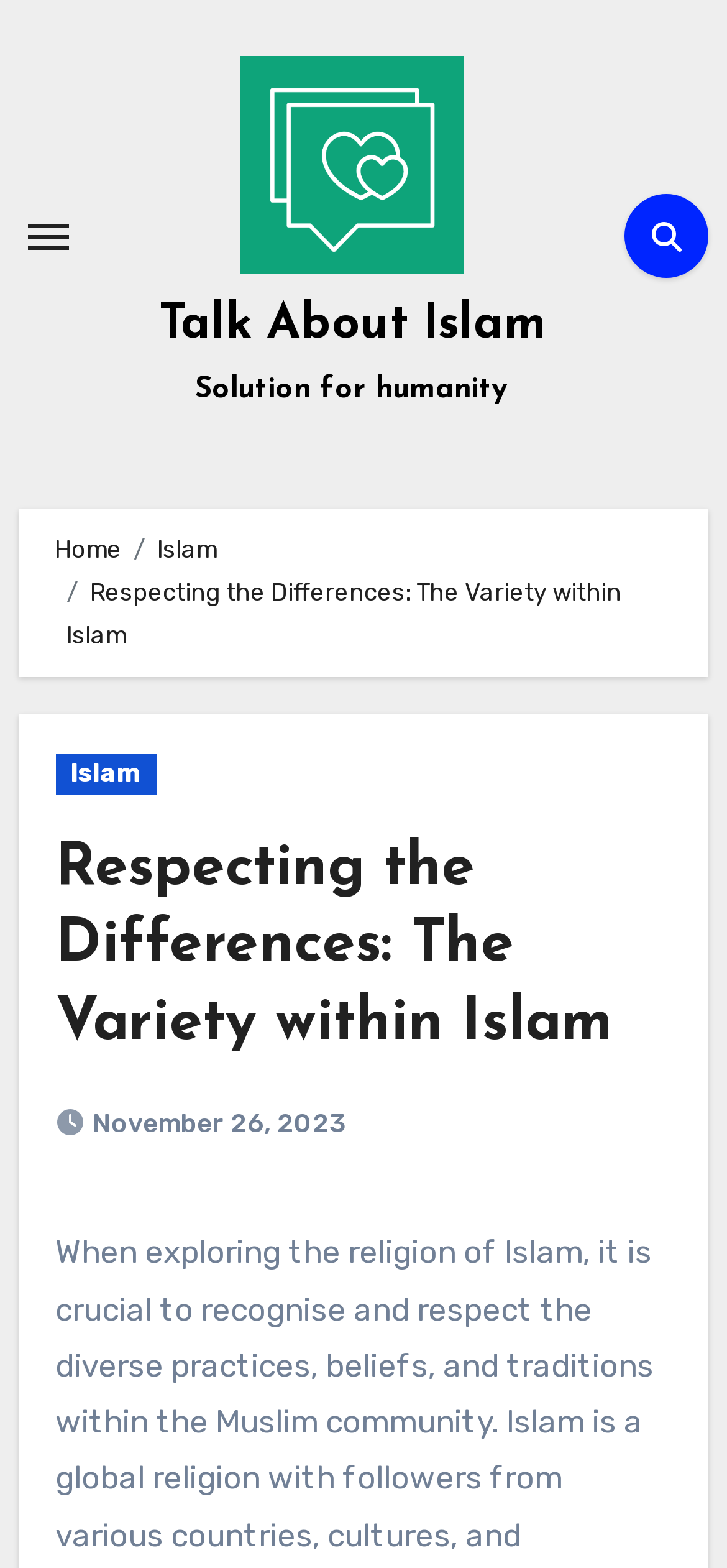Predict the bounding box coordinates for the UI element described as: "alt="Talk About Islam"". The coordinates should be four float numbers between 0 and 1, presented as [left, top, right, bottom].

[0.329, 0.069, 0.637, 0.137]